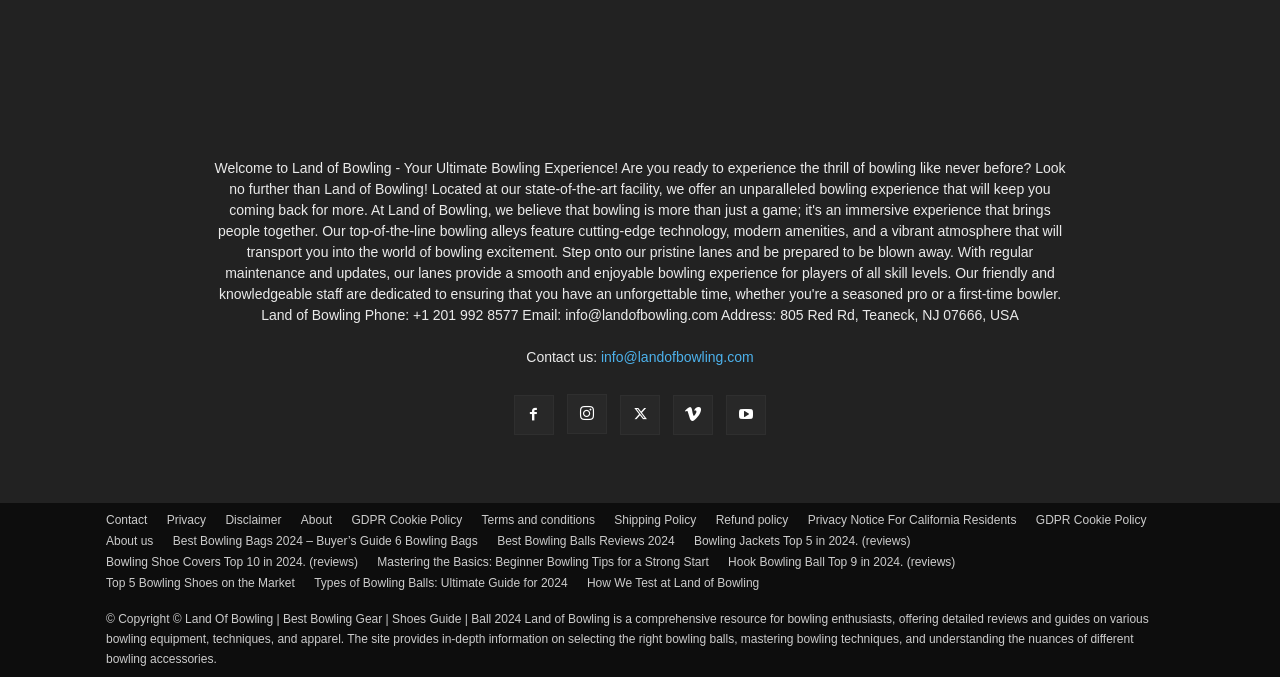Please specify the bounding box coordinates for the clickable region that will help you carry out the instruction: "Click the Facebook icon".

[0.401, 0.583, 0.432, 0.642]